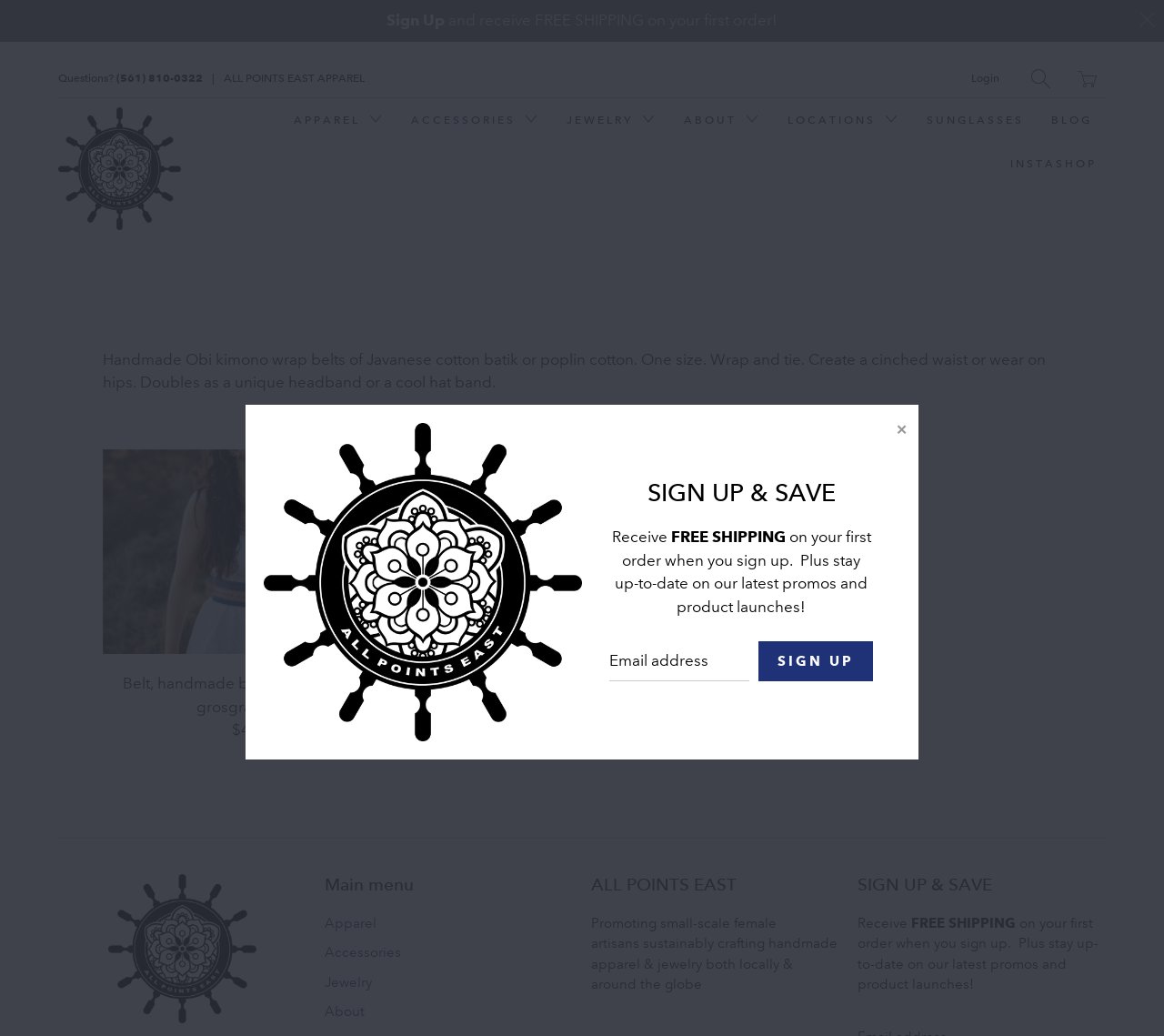Can you find the bounding box coordinates for the element that needs to be clicked to execute this instruction: "Explore apparel"? The coordinates should be given as four float numbers between 0 and 1, i.e., [left, top, right, bottom].

[0.245, 0.094, 0.338, 0.137]